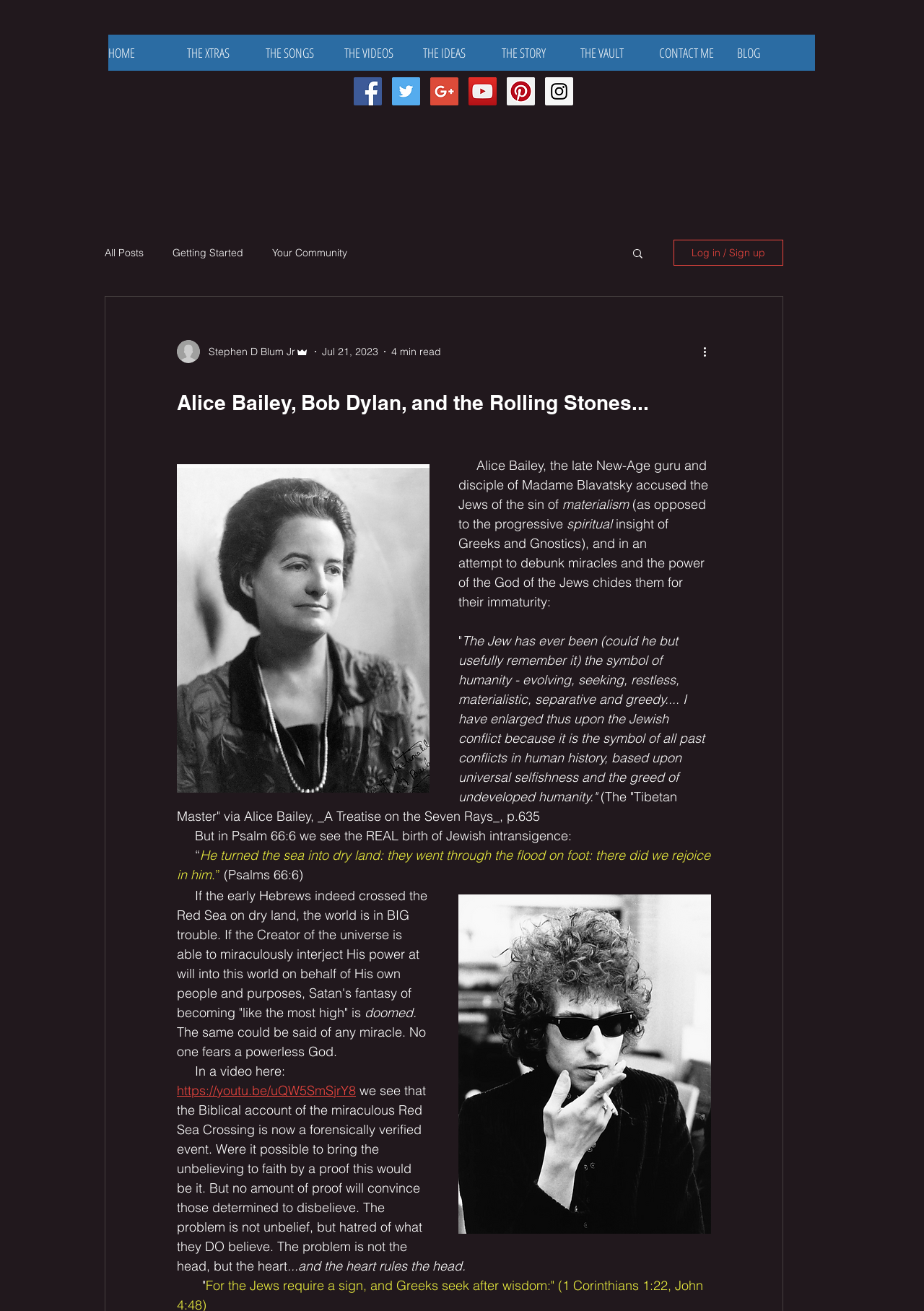Using the information from the screenshot, answer the following question thoroughly:
What is the topic of the blog post?

I read the content of the blog post, and it appears to be discussing Alice Bailey's views on the Jews, specifically her accusations of materialism and her attempts to debunk miracles and the power of the God of the Jews.